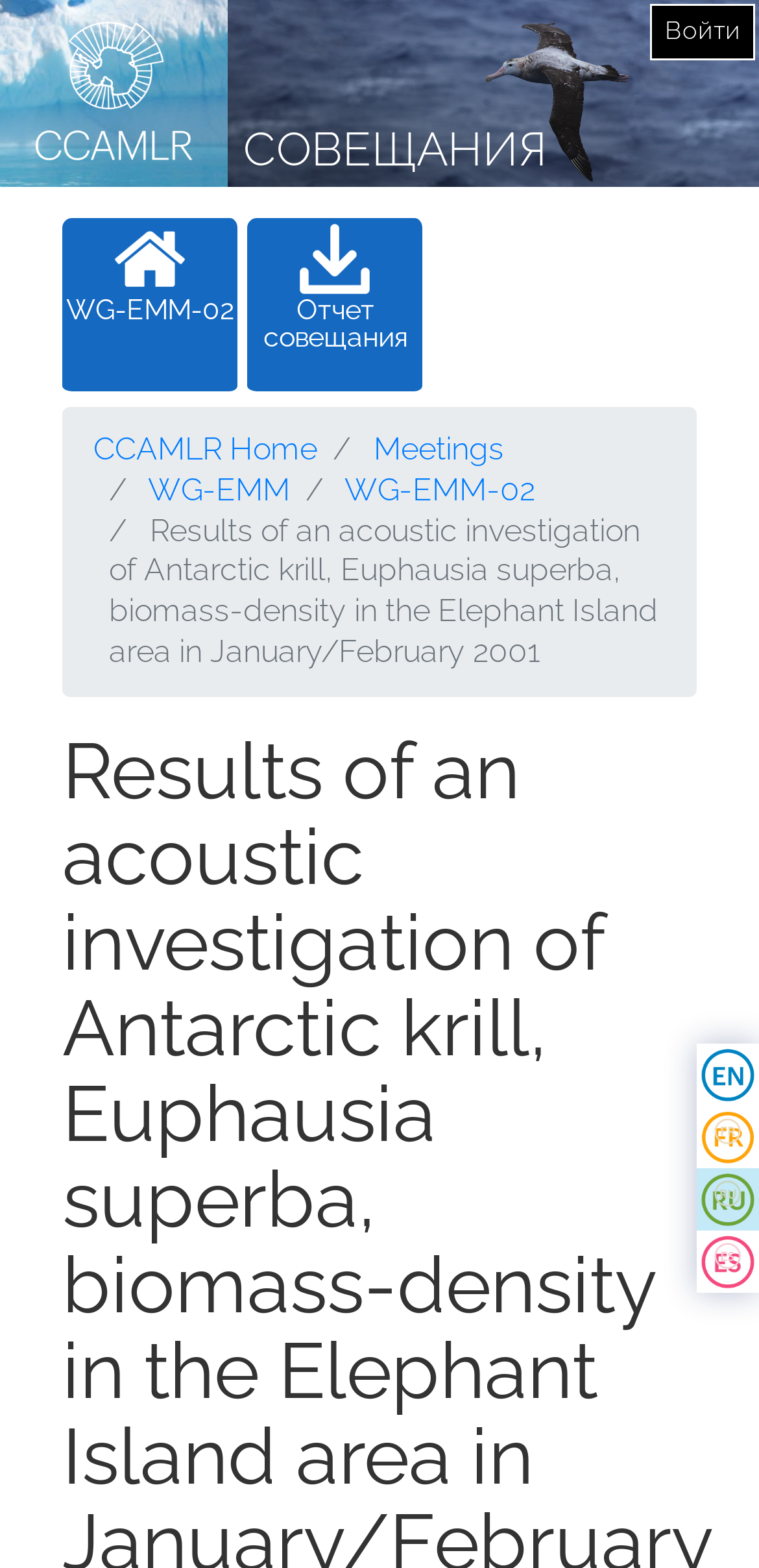Locate the bounding box coordinates of the region to be clicked to comply with the following instruction: "login to the system". The coordinates must be four float numbers between 0 and 1, in the form [left, top, right, bottom].

[0.86, 0.004, 0.992, 0.037]